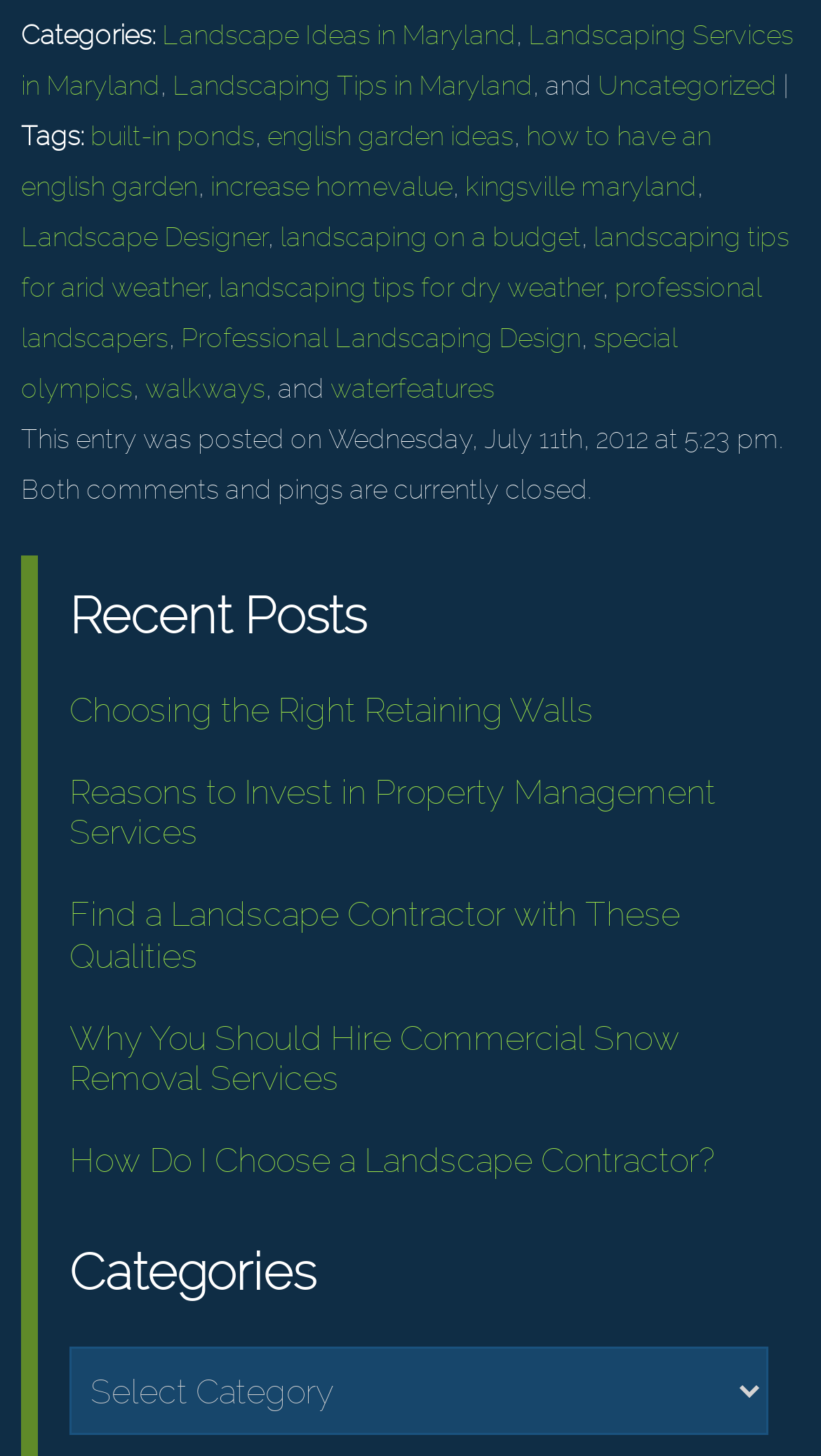Locate the bounding box coordinates for the element described below: "landscaping tips for dry weather". The coordinates must be four float values between 0 and 1, formatted as [left, top, right, bottom].

[0.267, 0.186, 0.733, 0.208]